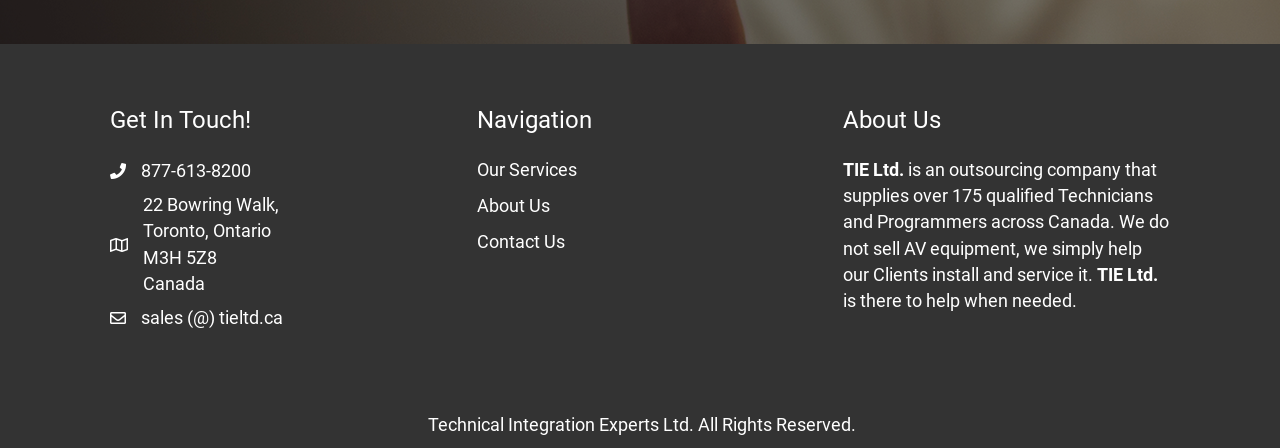From the image, can you give a detailed response to the question below:
What is the company's name?

The company's name can be found in the 'About Us' section, which is a heading element with a static text element containing the company's name.